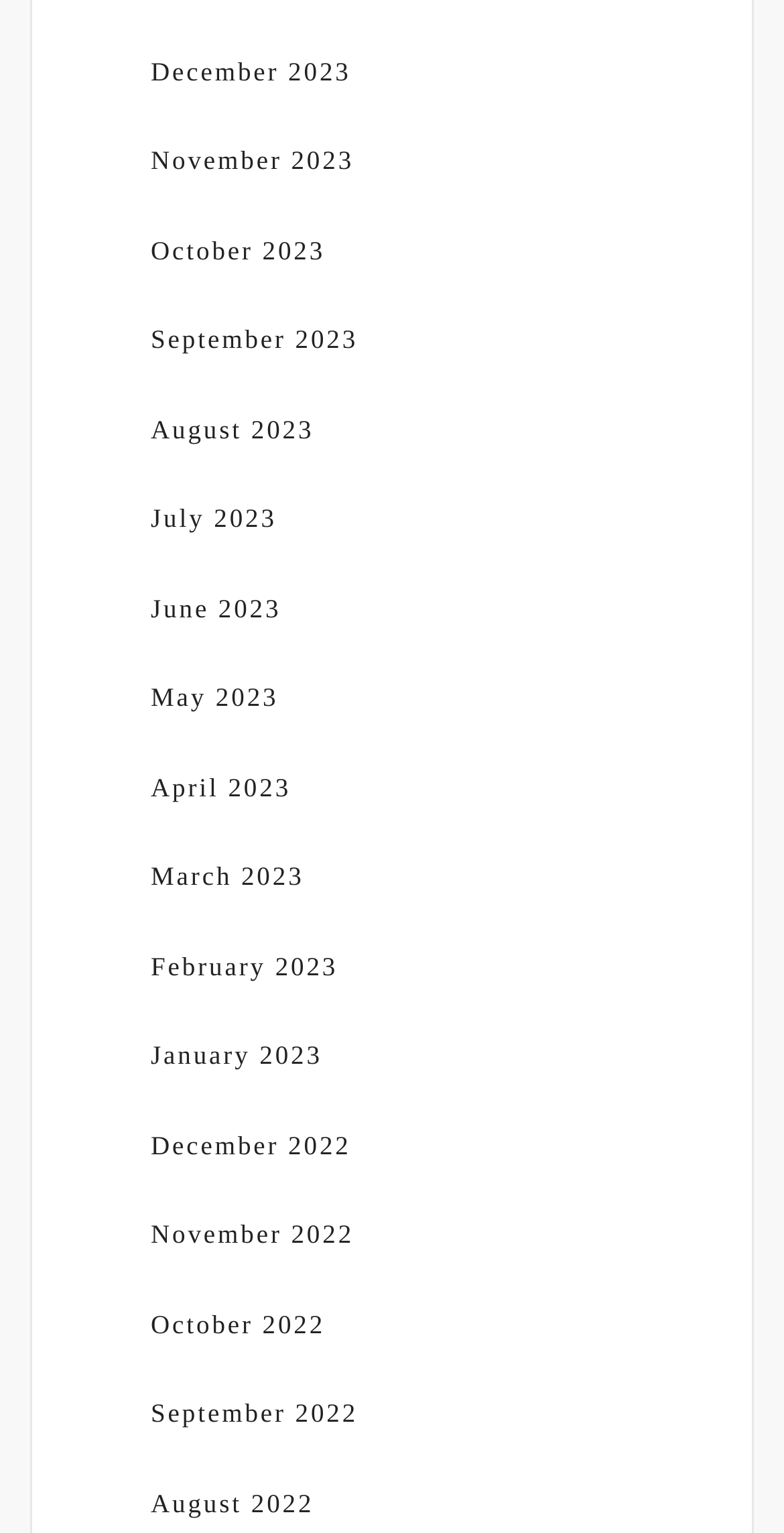Could you highlight the region that needs to be clicked to execute the instruction: "View January 2023"?

[0.192, 0.678, 0.411, 0.698]